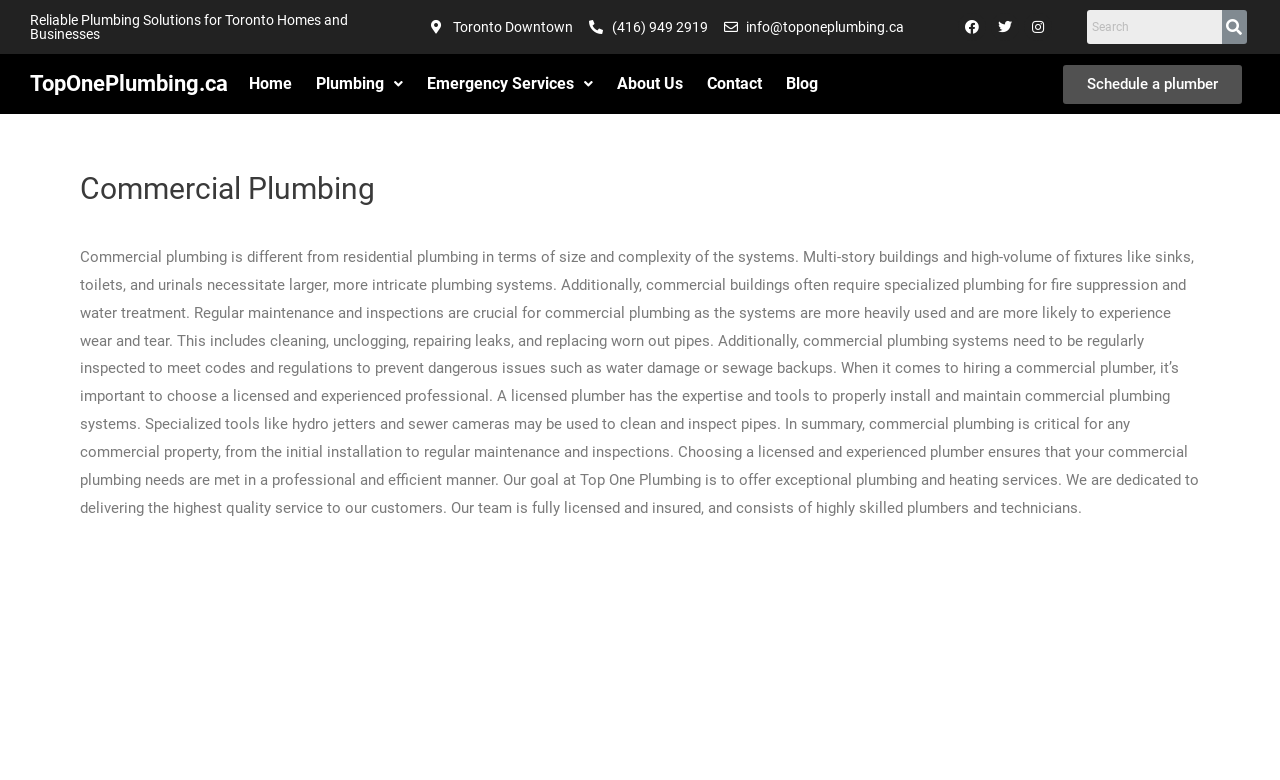Using the image as a reference, answer the following question in as much detail as possible:
What is the importance of regular maintenance in commercial plumbing?

According to the webpage, regular maintenance and inspections are crucial for commercial plumbing to prevent dangerous issues such as water damage or sewage backups, as the systems are more heavily used and are more likely to experience wear and tear.